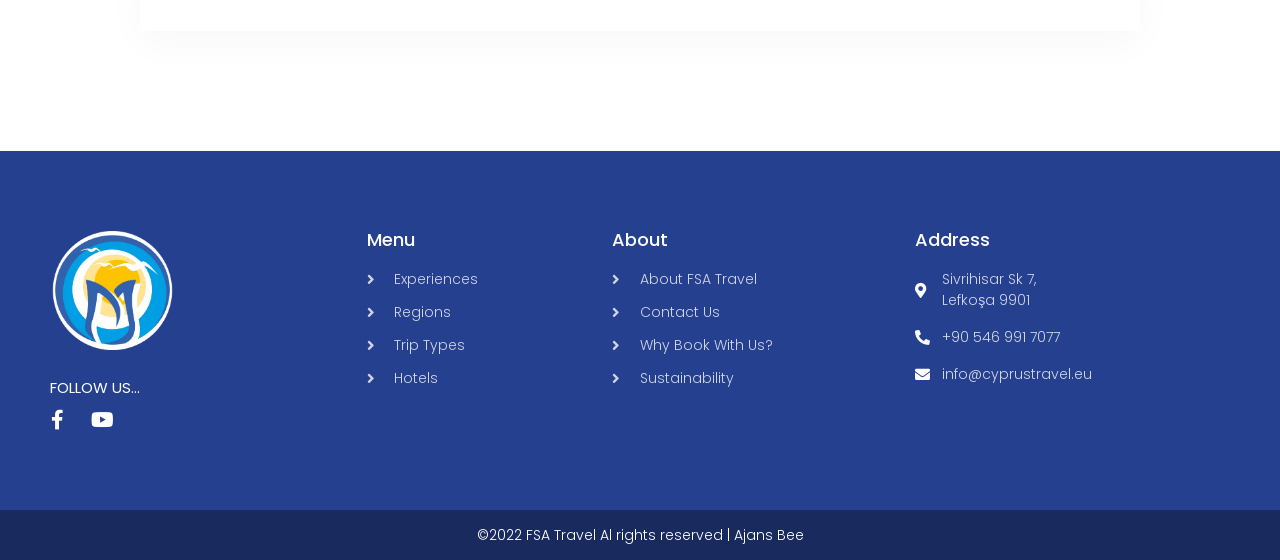Identify the bounding box for the described UI element. Provide the coordinates in (top-left x, top-left y, bottom-right x, bottom-right y) format with values ranging from 0 to 1: About FSA Travel

[0.478, 0.481, 0.699, 0.518]